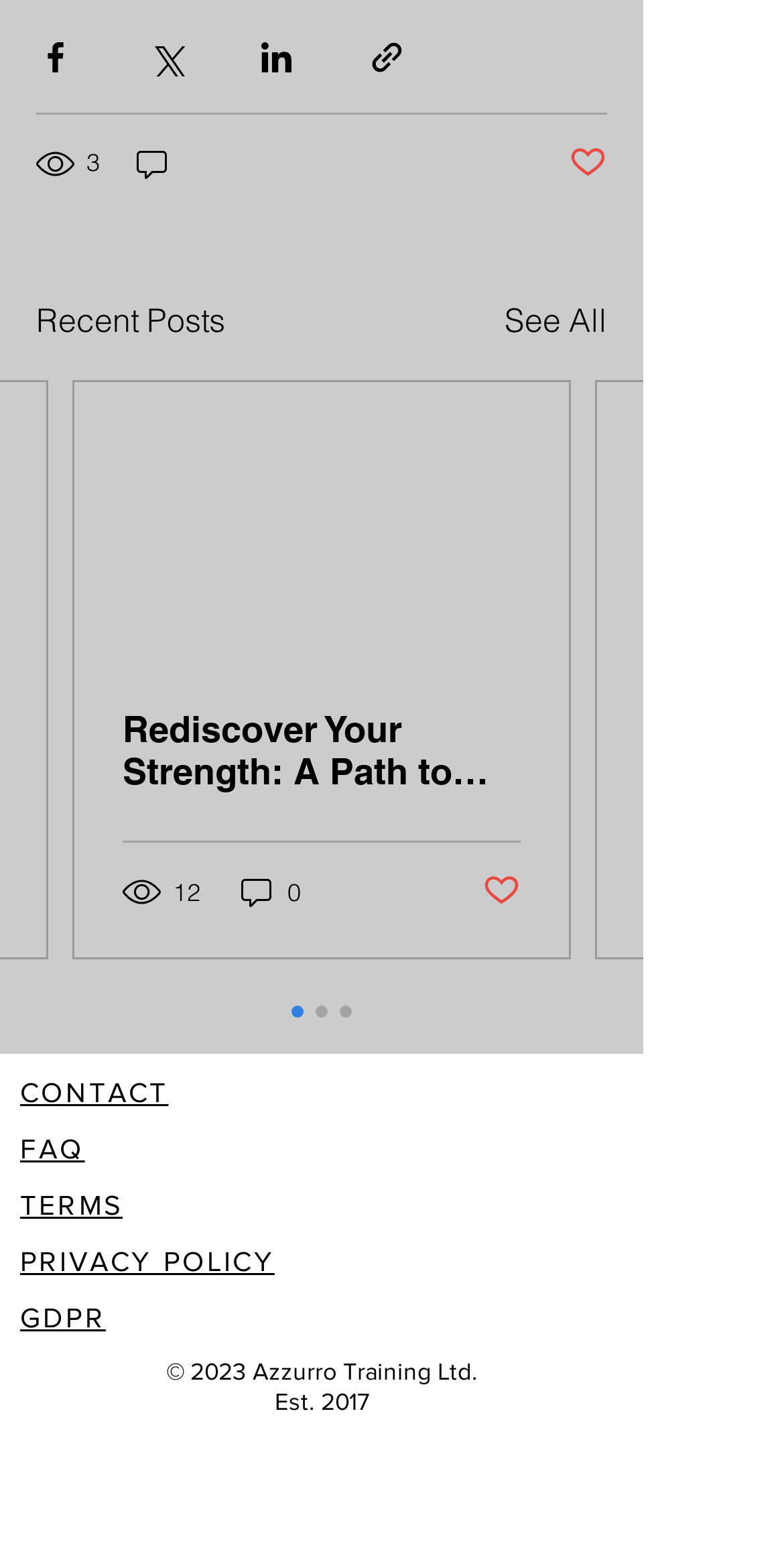Locate the bounding box coordinates of the area where you should click to accomplish the instruction: "Share via Facebook".

[0.046, 0.024, 0.095, 0.049]